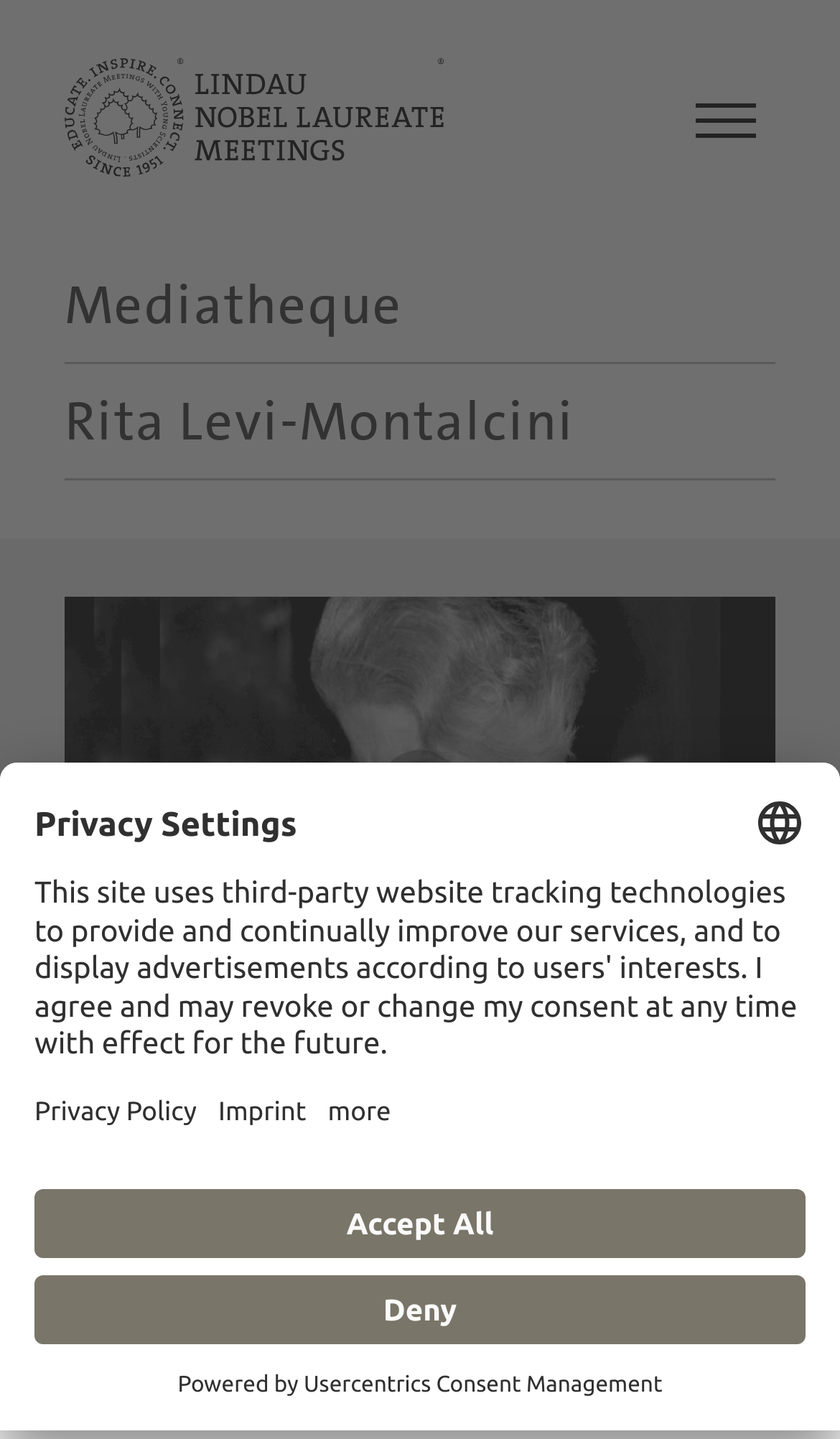Could you provide the bounding box coordinates for the portion of the screen to click to complete this instruction: "Open the menu"?

[0.805, 0.052, 0.923, 0.115]